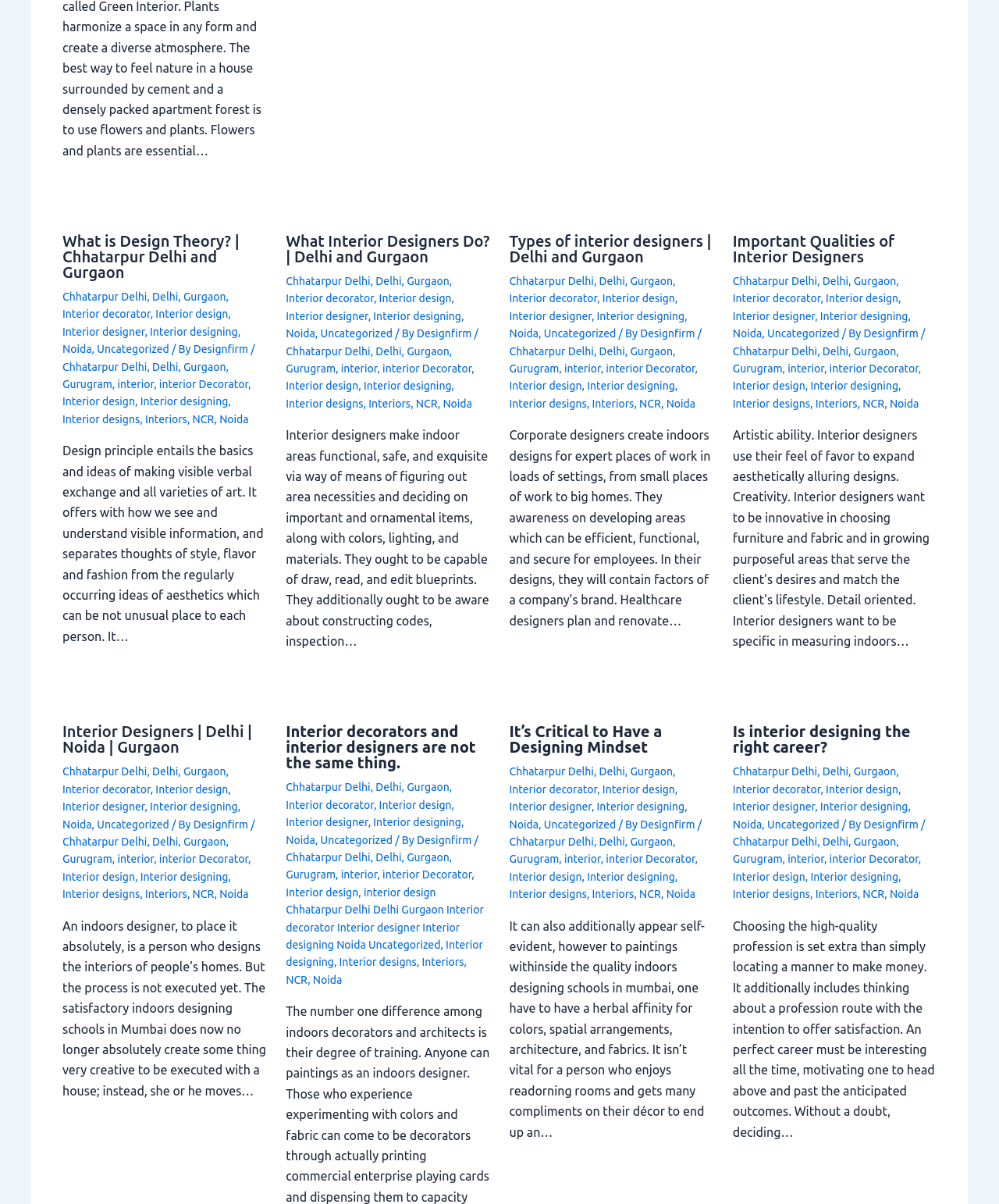Based on the provided description, "Interior decorator", find the bounding box of the corresponding UI element in the screenshot.

[0.733, 0.243, 0.821, 0.253]